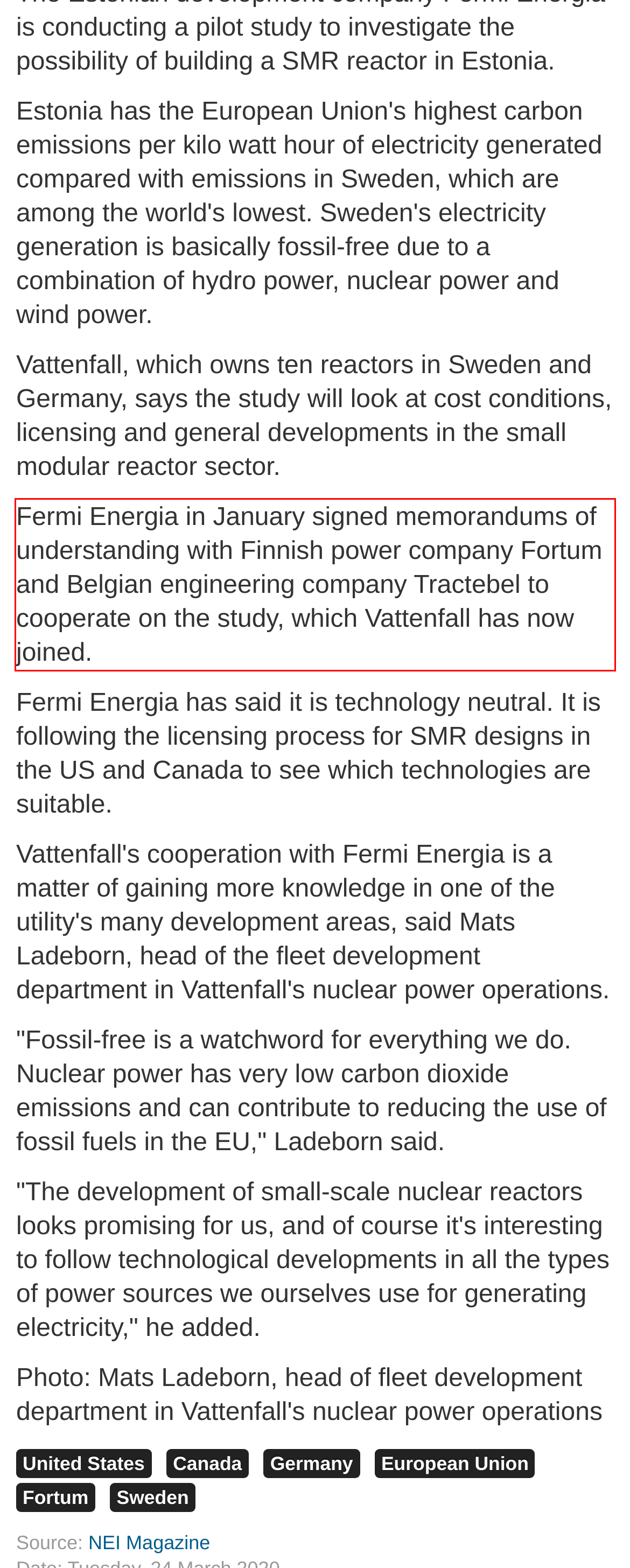Please identify the text within the red rectangular bounding box in the provided webpage screenshot.

Fermi Energia in January signed memorandums of understanding with Finnish power company Fortum and Belgian engineering company Tractebel to cooperate on the study, which Vattenfall has now joined.